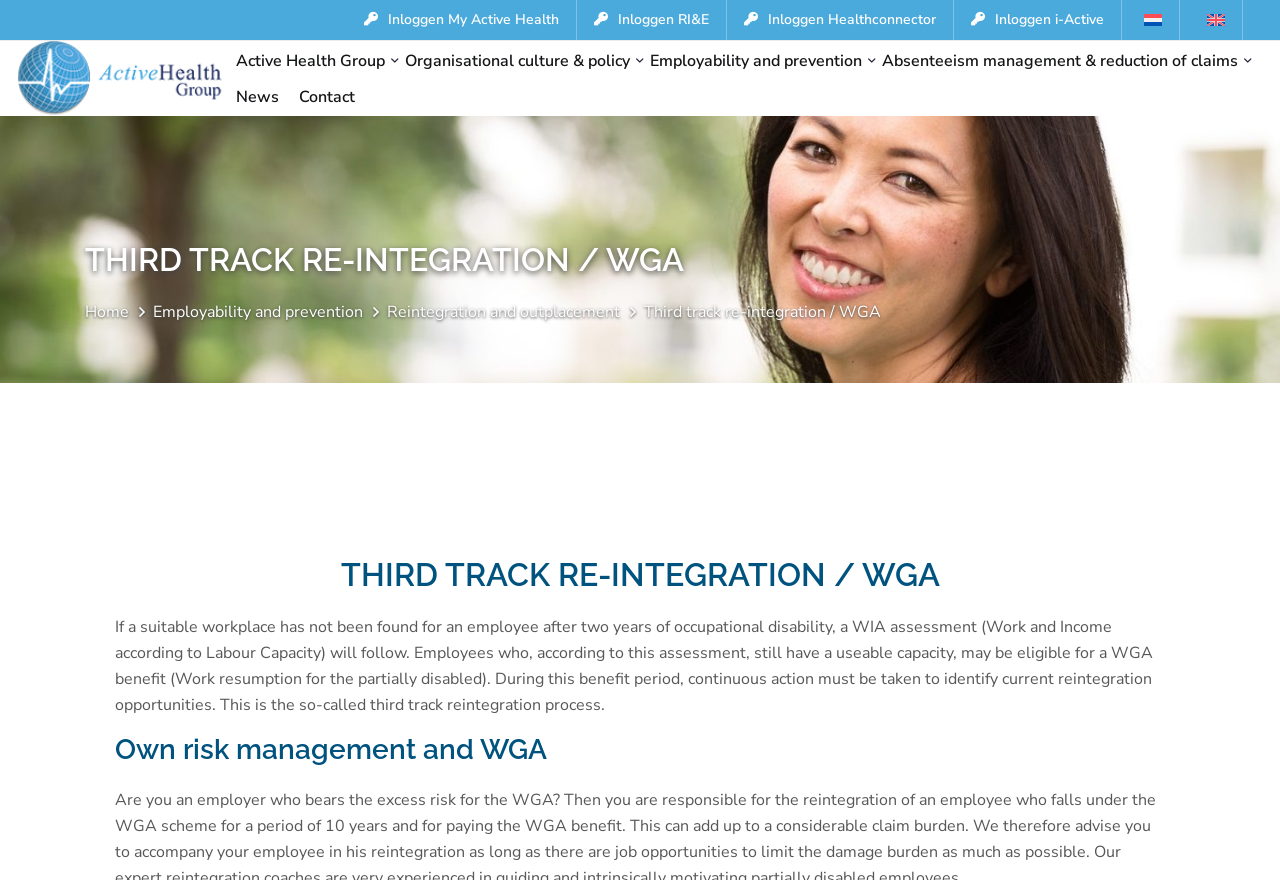Respond to the question below with a concise word or phrase:
How many links are there in the top navigation bar?

4